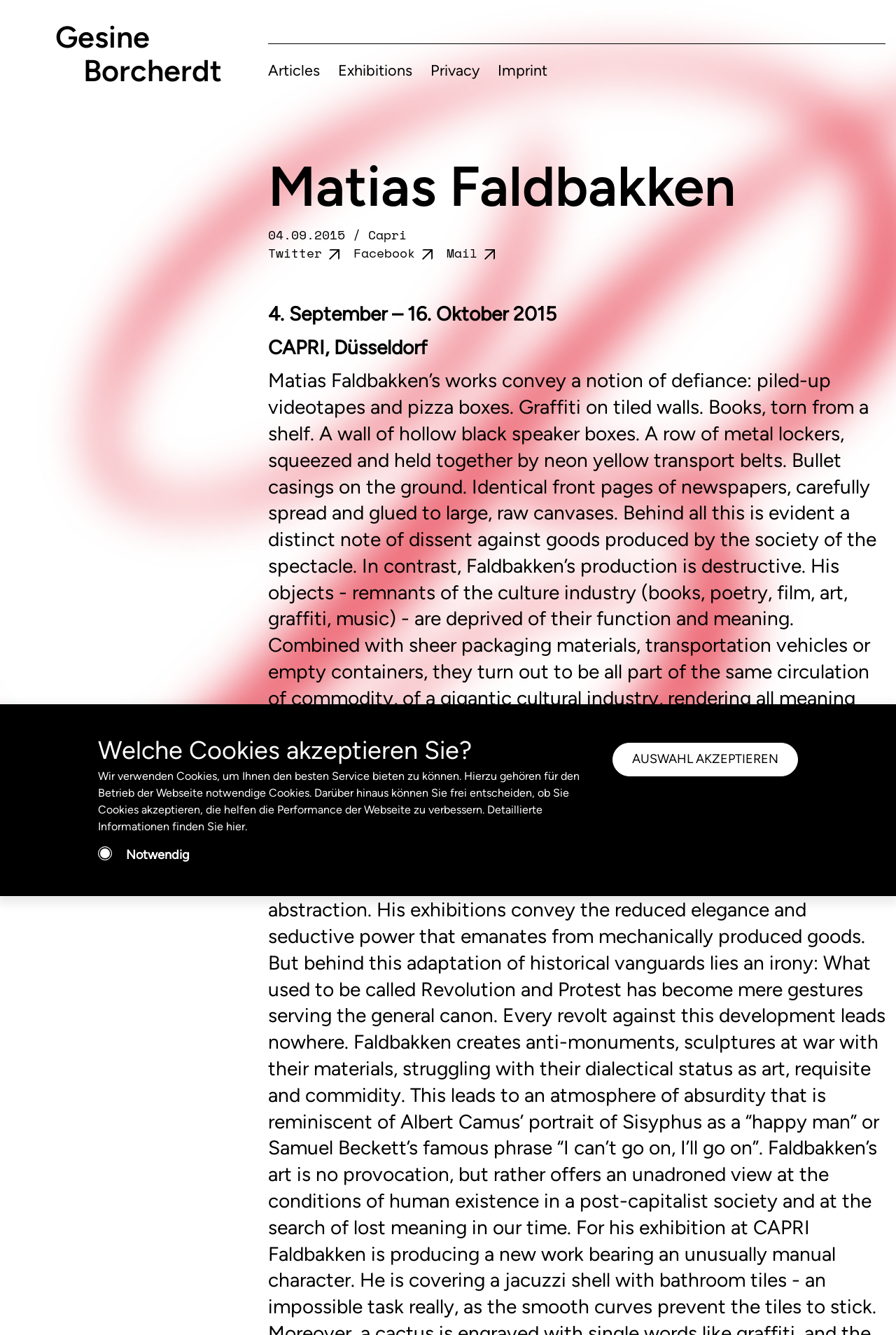Could you find the bounding box coordinates of the clickable area to complete this instruction: "Click Gesine Borcherdt"?

[0.062, 0.016, 0.276, 0.066]